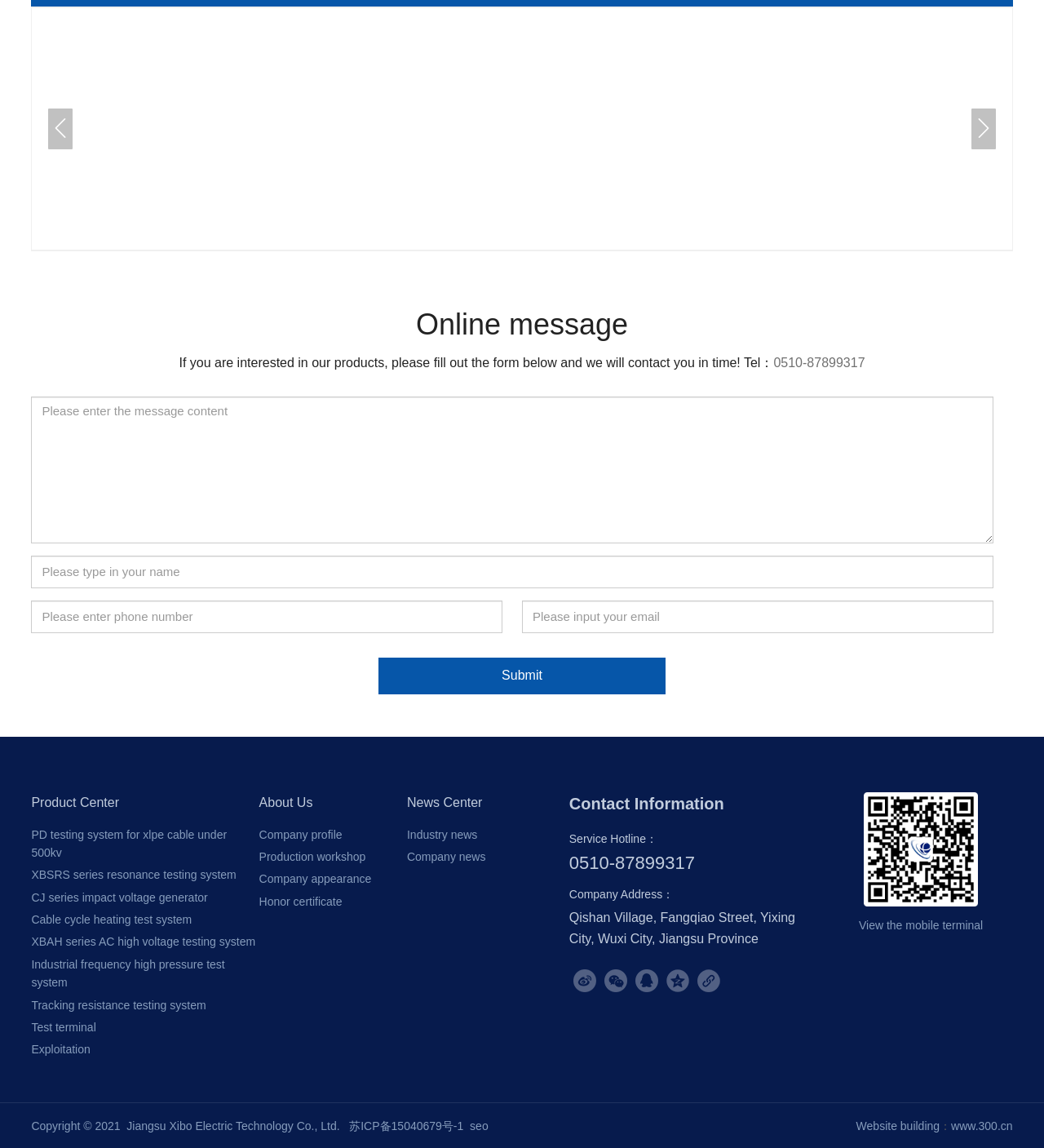Please answer the following question using a single word or phrase: 
What is the service hotline?

0510-87899317